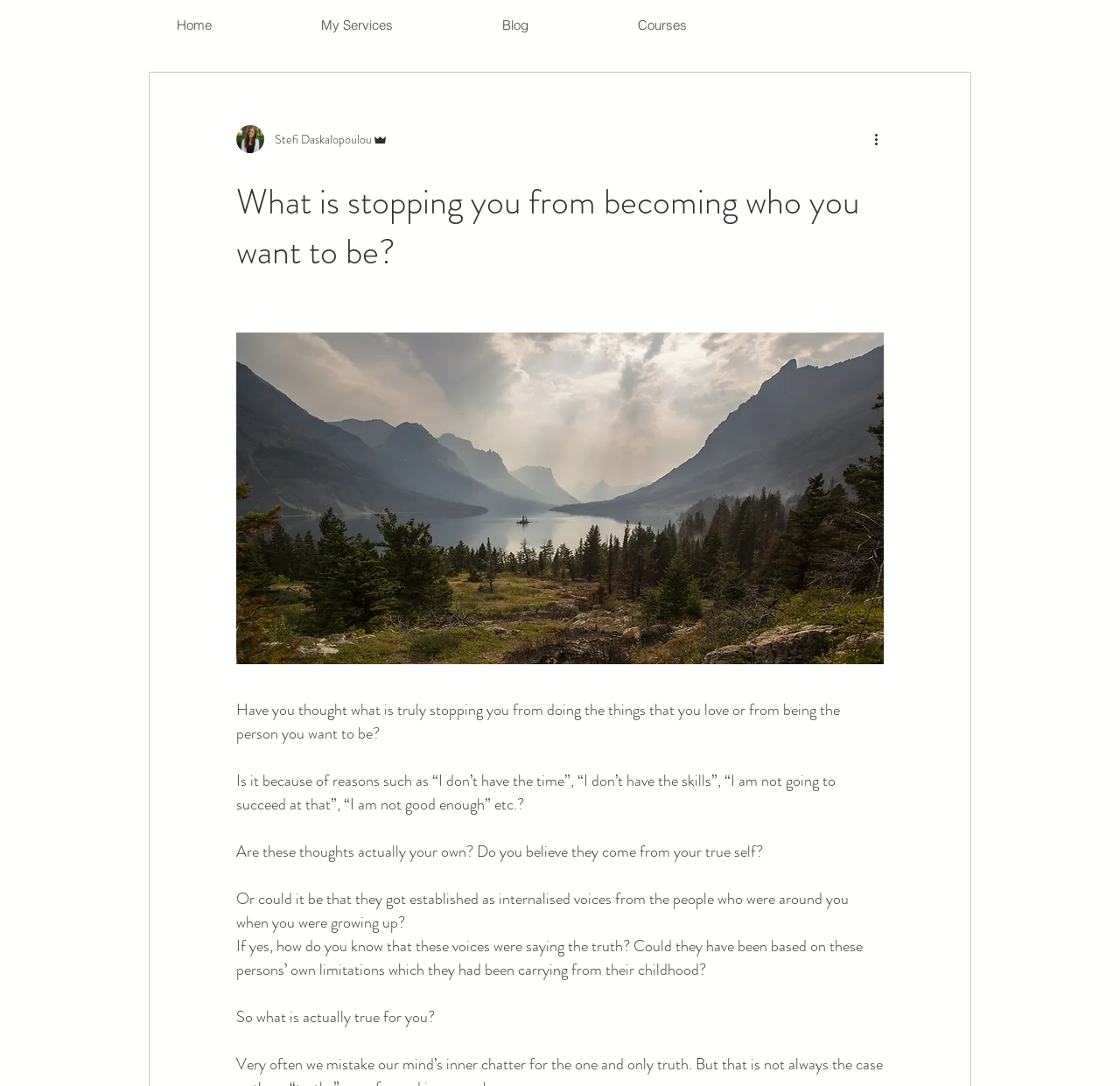Identify the bounding box of the UI component described as: "Powered by WordPress".

None